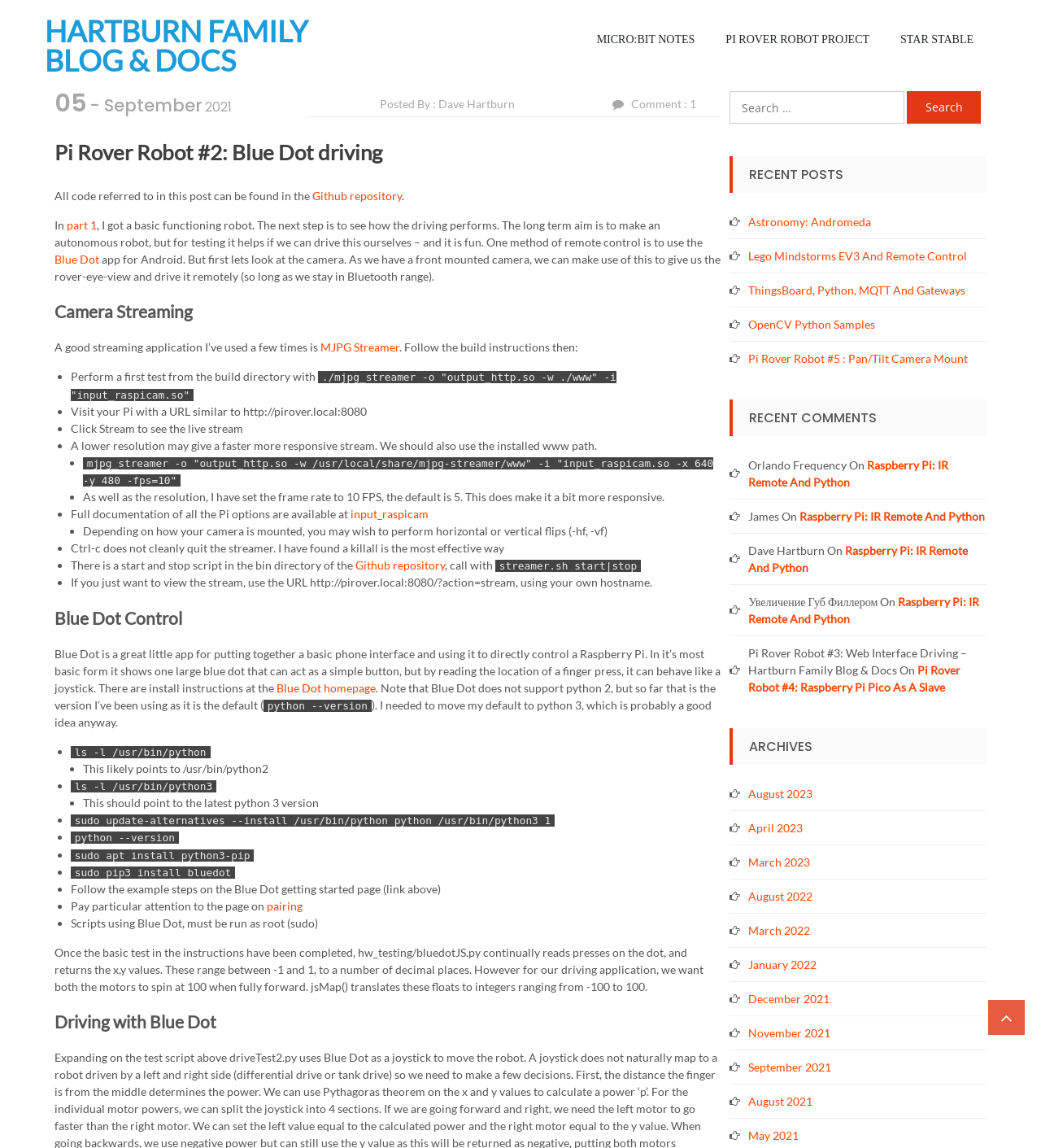Find the bounding box coordinates for the area that must be clicked to perform this action: "Click the 'MICRO:BIT NOTES' link".

[0.568, 0.029, 0.689, 0.04]